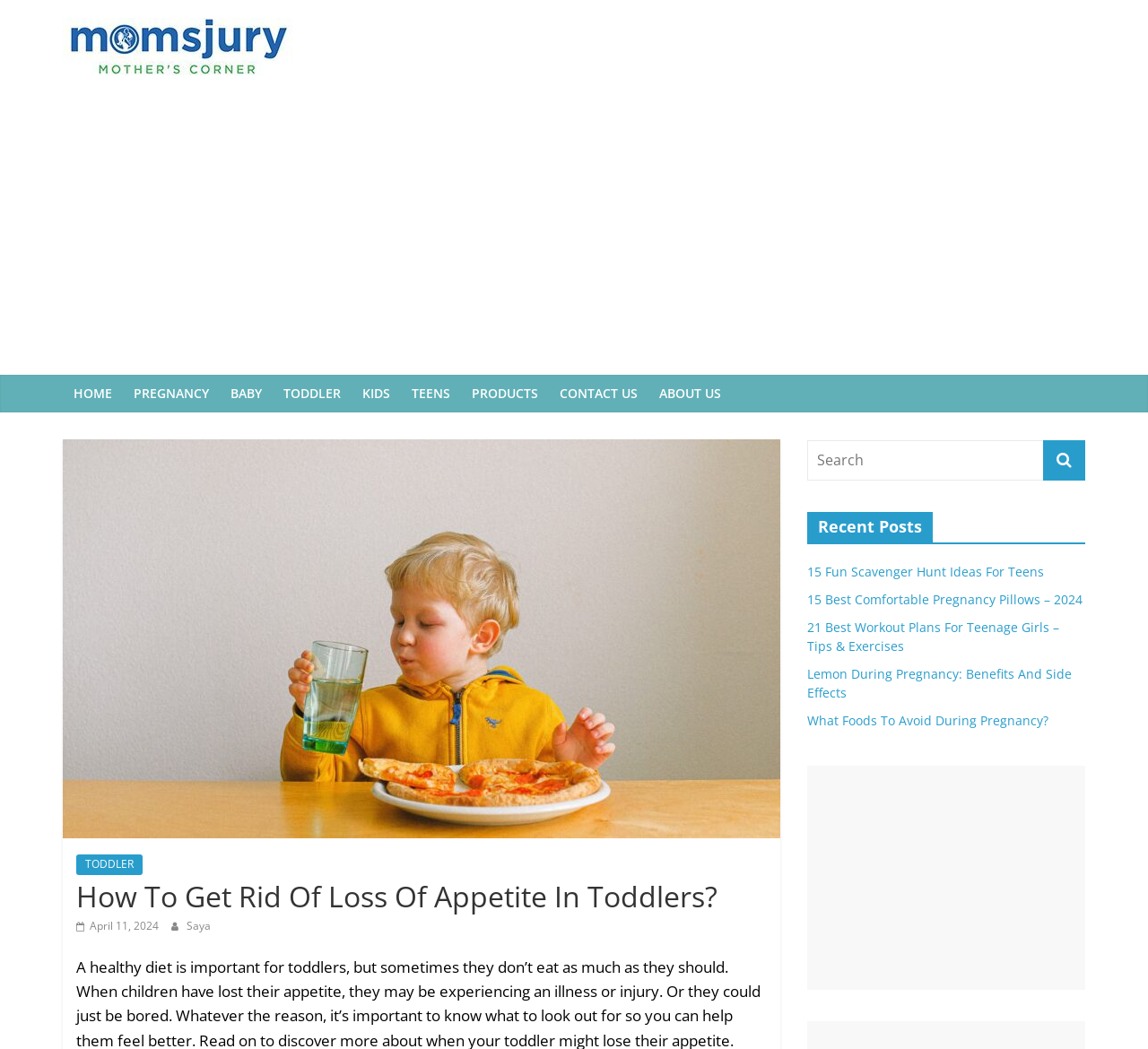Please indicate the bounding box coordinates of the element's region to be clicked to achieve the instruction: "View the 'Recent Posts'". Provide the coordinates as four float numbers between 0 and 1, i.e., [left, top, right, bottom].

[0.703, 0.488, 0.945, 0.519]